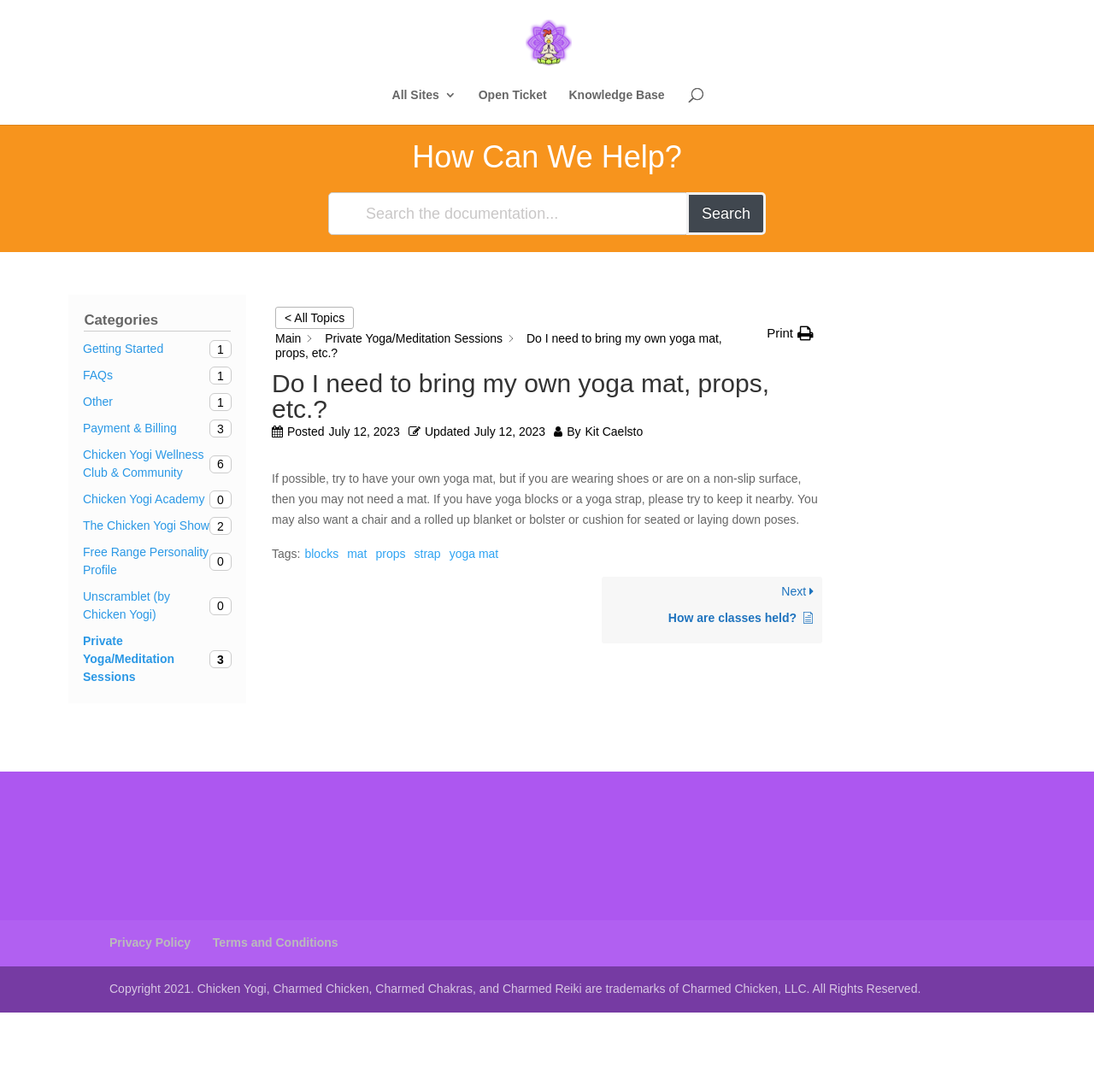What is the topic of this article?
Using the visual information, answer the question in a single word or phrase.

Yoga